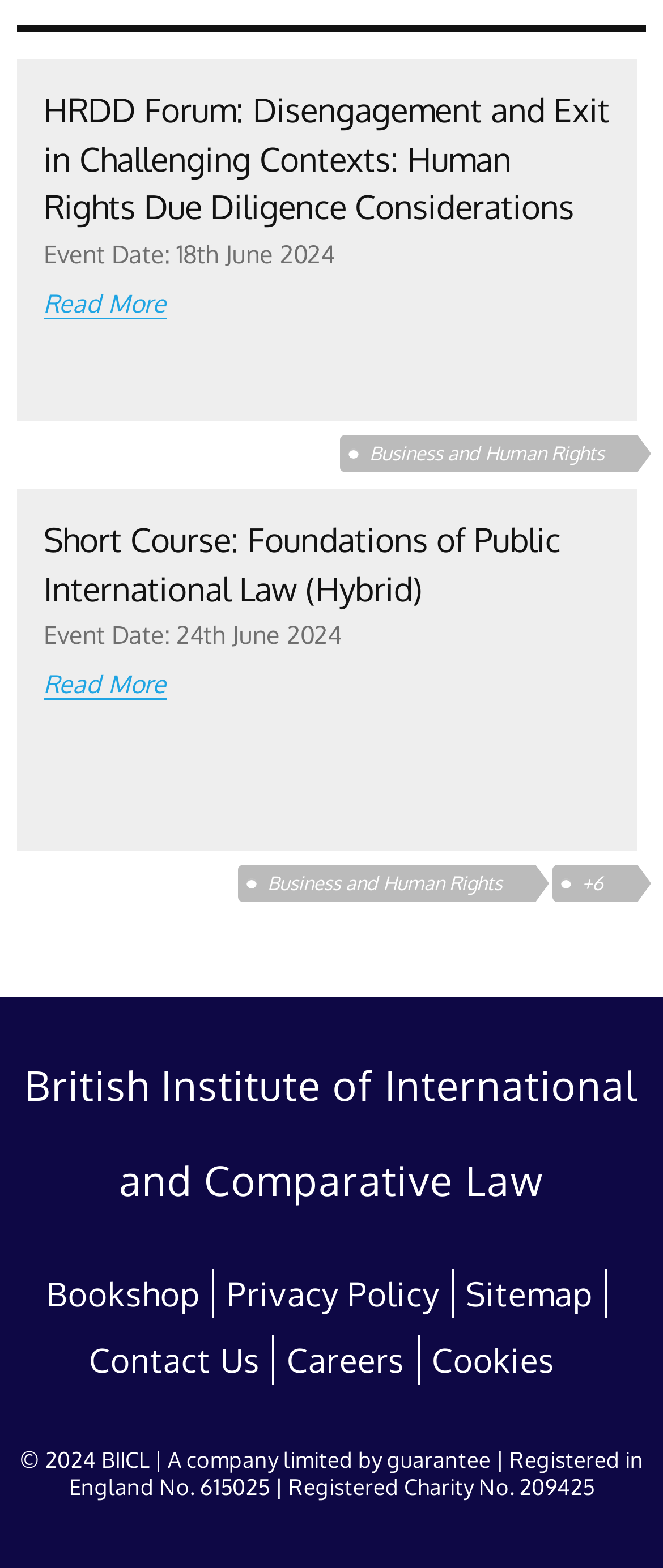Give the bounding box coordinates for the element described as: "Read More".

[0.066, 0.426, 0.251, 0.447]